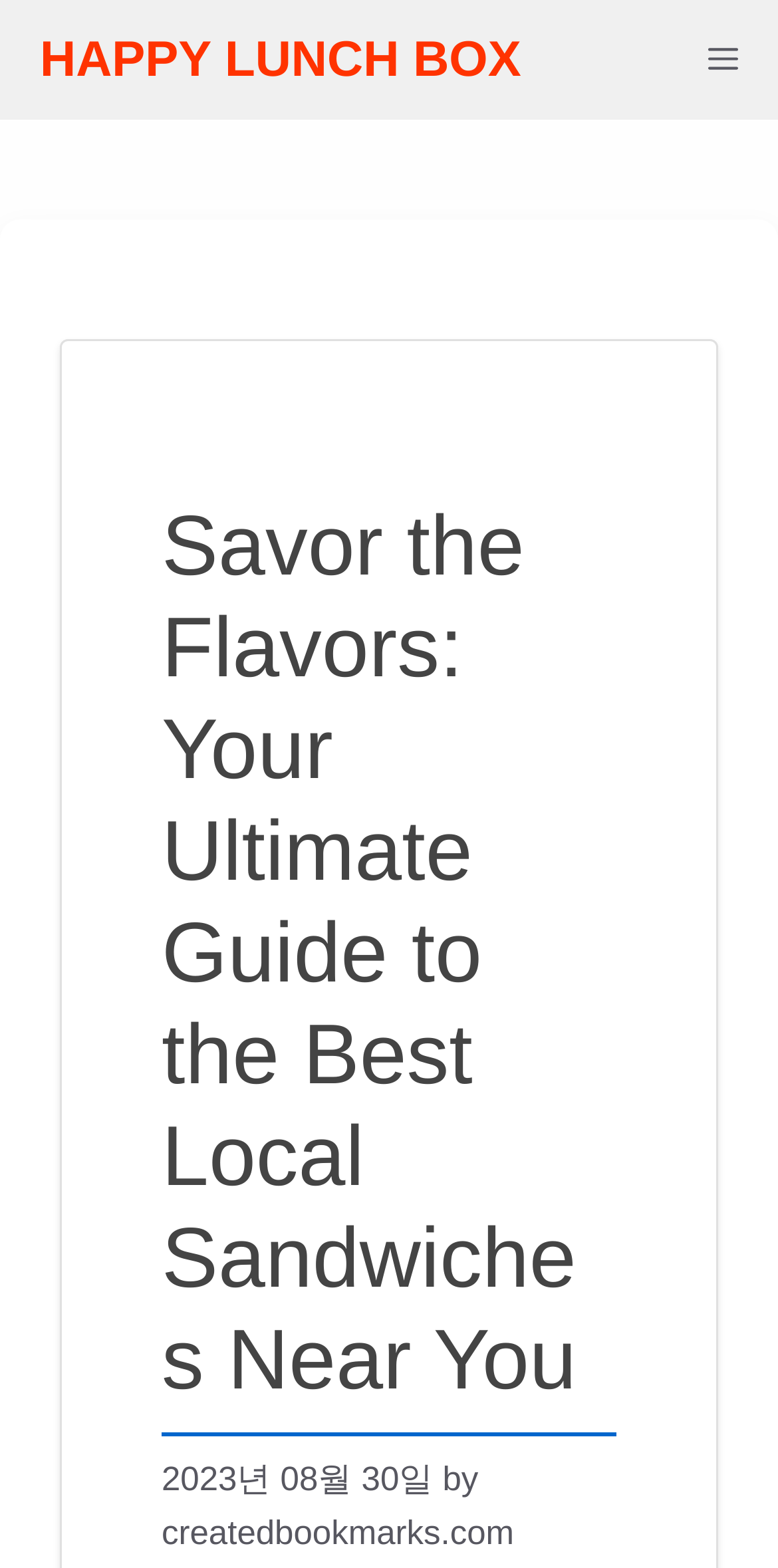Identify the bounding box for the described UI element. Provide the coordinates in (top-left x, top-left y, bottom-right x, bottom-right y) format with values ranging from 0 to 1: Happy lunch box

[0.051, 0.0, 0.67, 0.076]